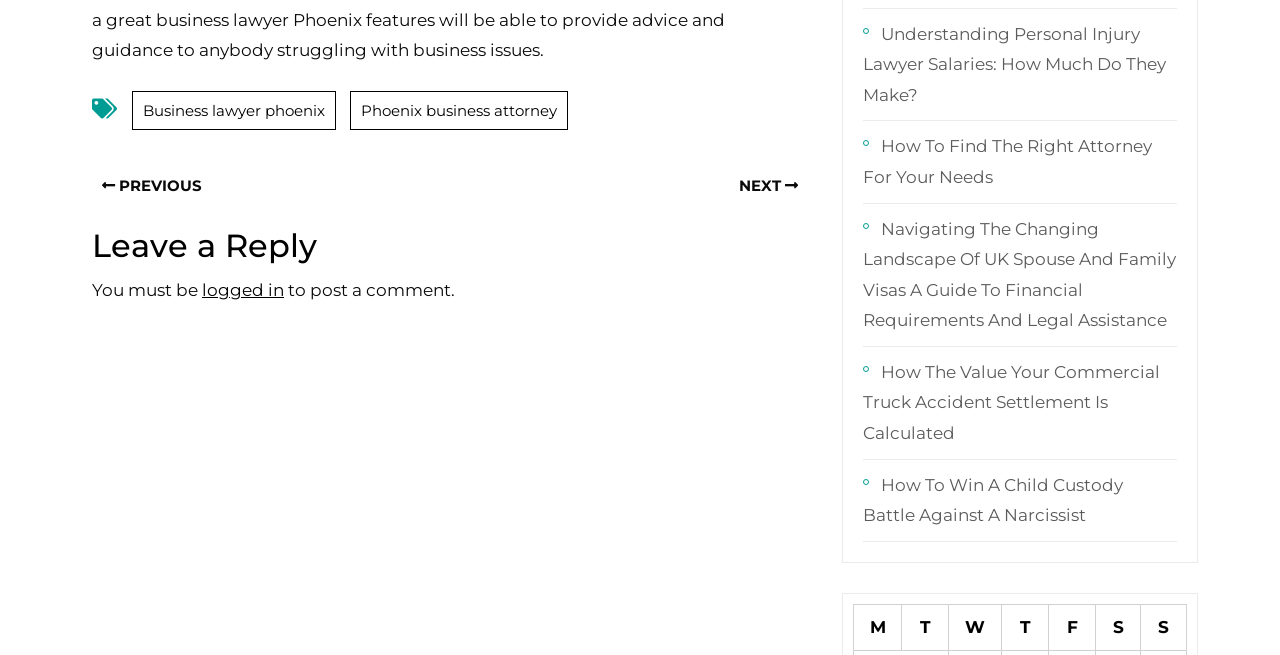Given the description "logged in", determine the bounding box of the corresponding UI element.

[0.158, 0.428, 0.222, 0.458]